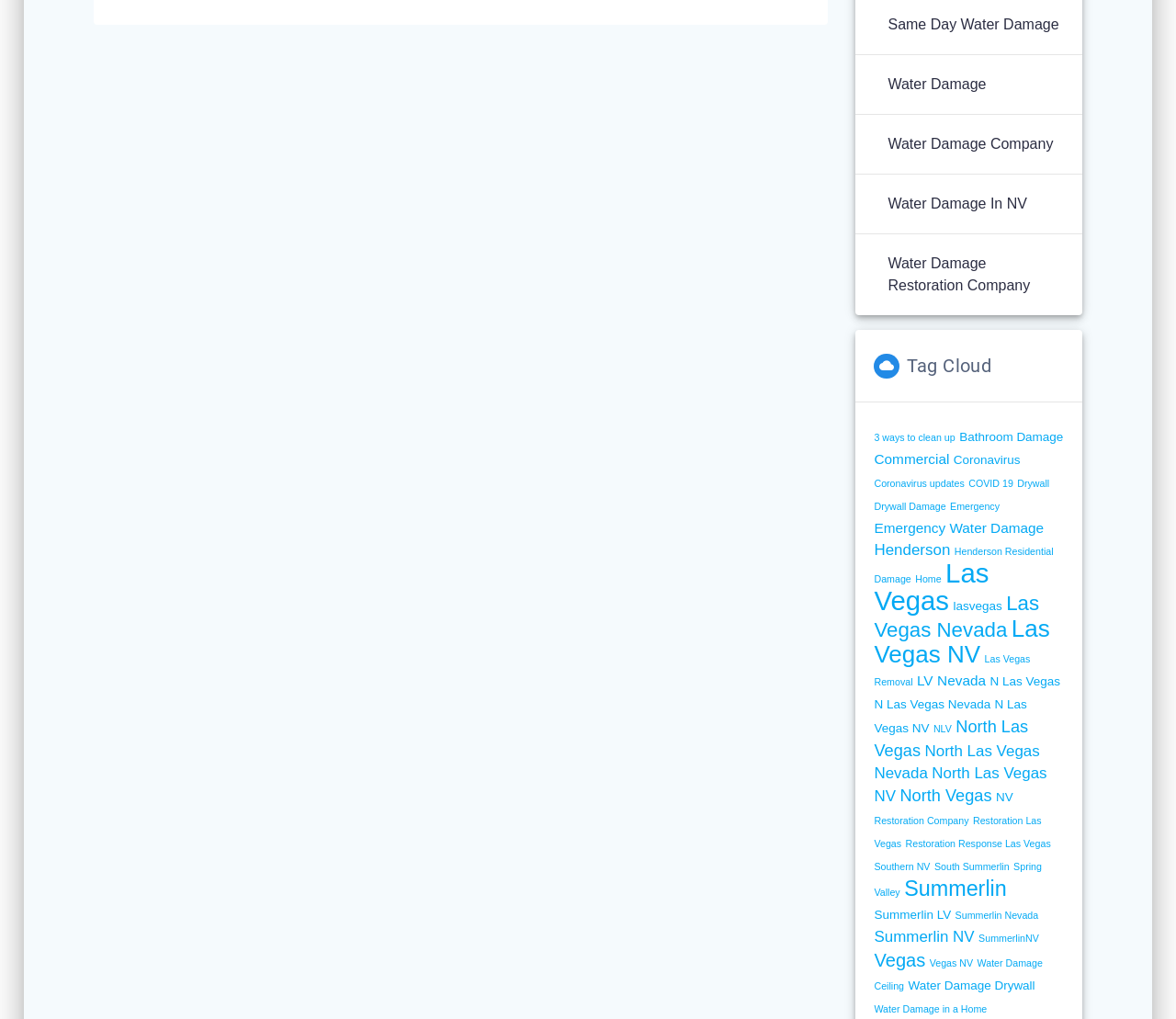Answer briefly with one word or phrase:
How many items are related to 'Summerlin'?

At least 4